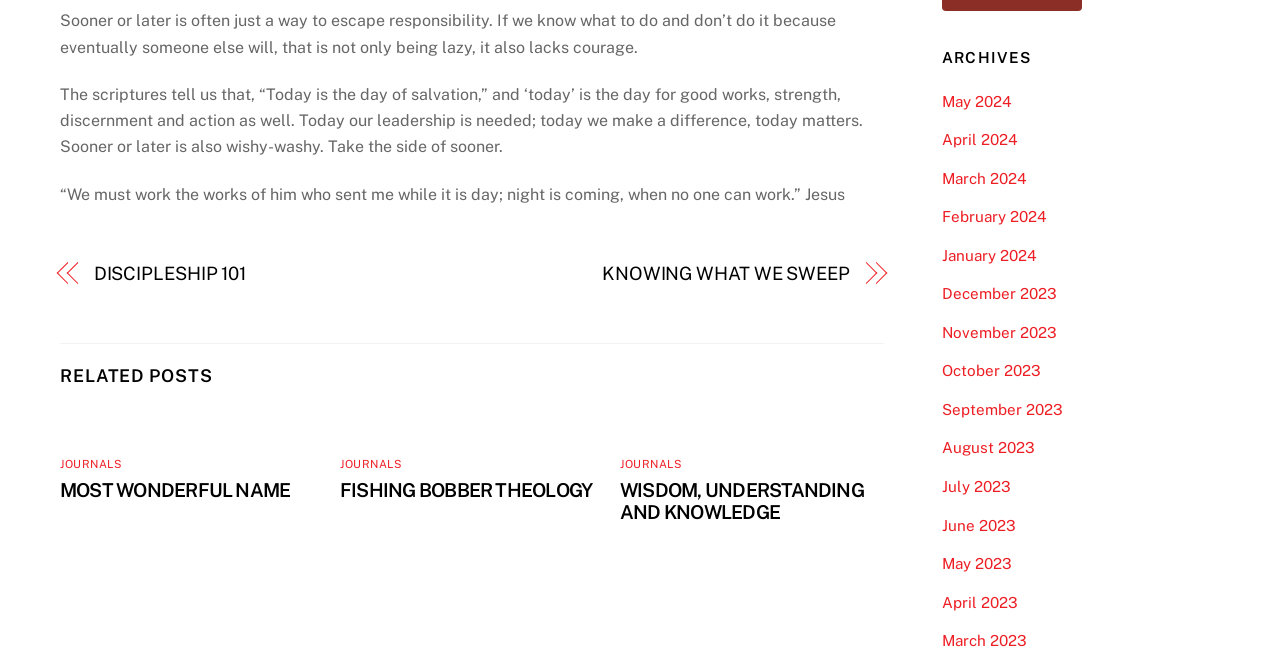Extract the bounding box of the UI element described as: "April 2023".

[0.736, 0.883, 0.795, 0.909]